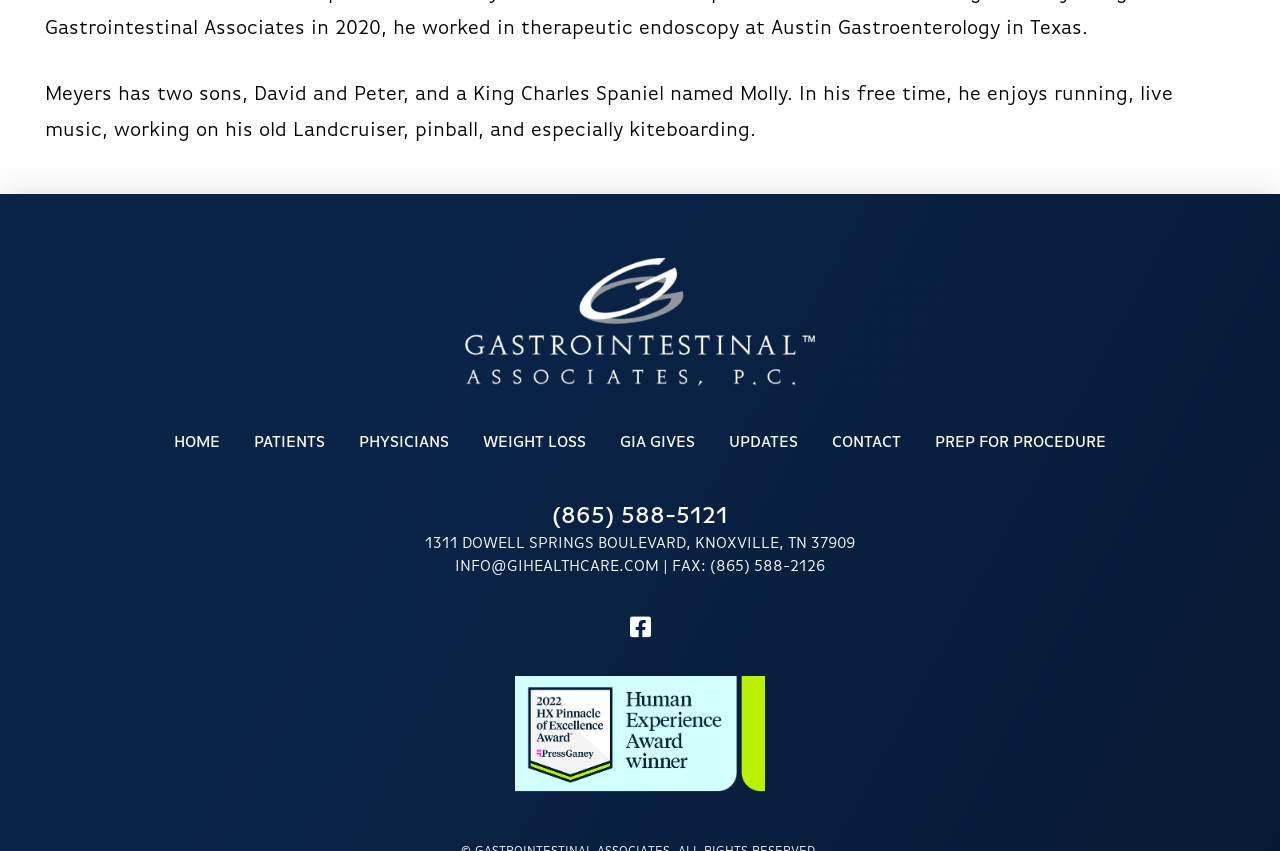Please identify the bounding box coordinates of the element's region that needs to be clicked to fulfill the following instruction: "call the phone number". The bounding box coordinates should consist of four float numbers between 0 and 1, i.e., [left, top, right, bottom].

[0.431, 0.592, 0.569, 0.62]